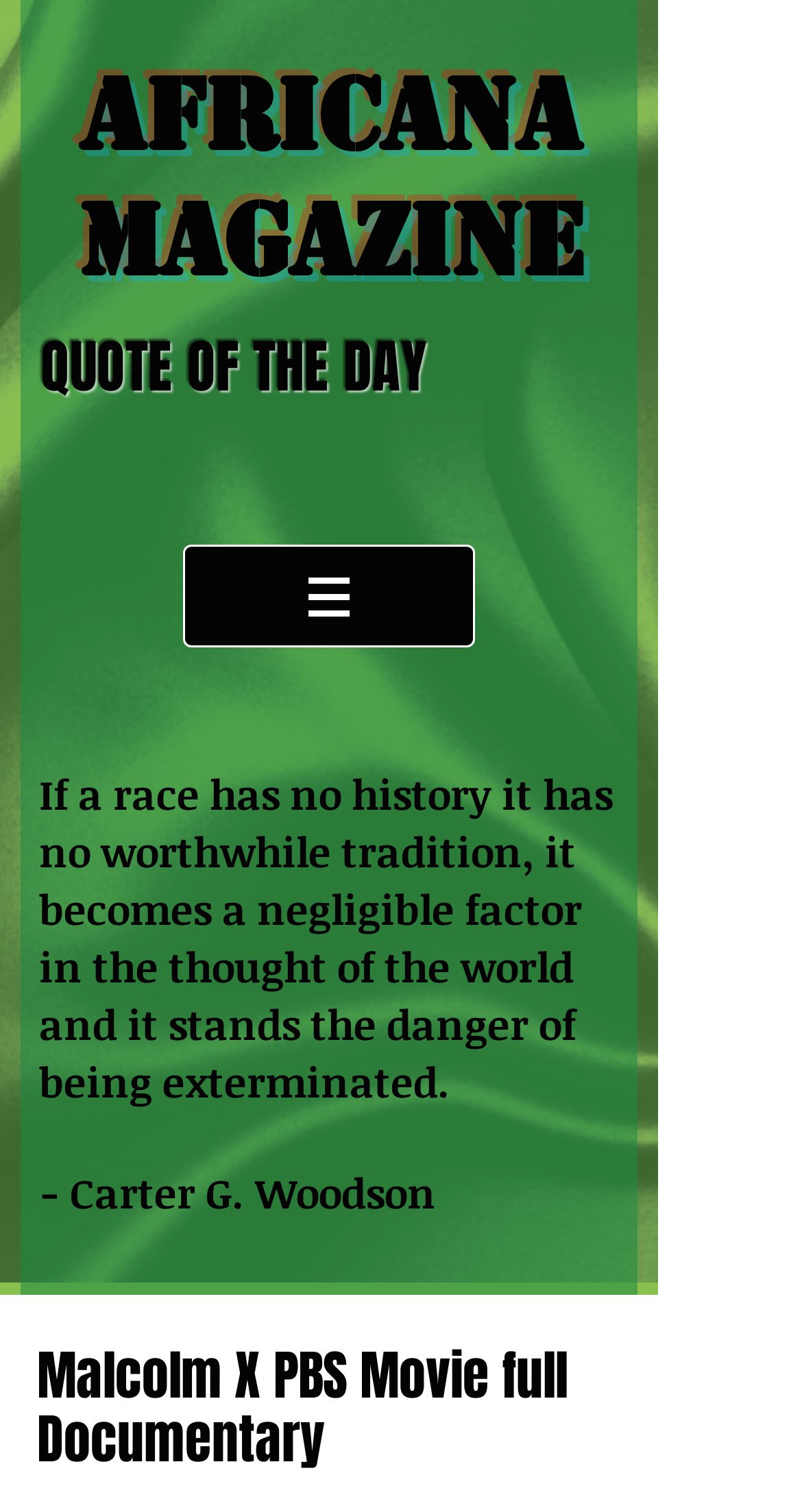Please determine and provide the text content of the webpage's heading.

Malcolm X PBS Movie full Documentary